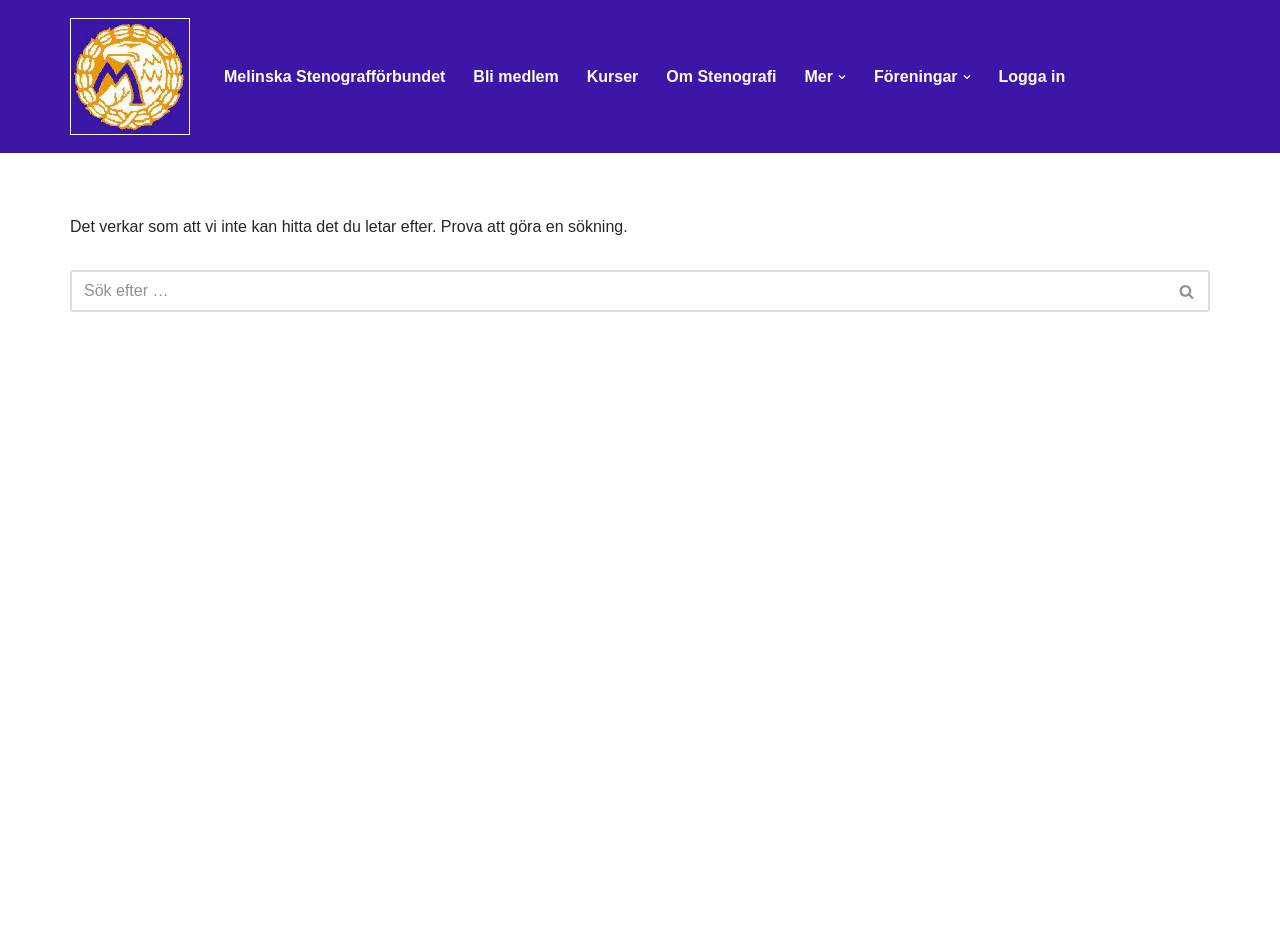Give a detailed account of the webpage.

The webpage is about Stenografi, with a title "Sidan hittades inte – Stenografi" which means "Page not found – Stenografi". At the top left, there is a link "Hoppa till innehåll" which means "Skip to content". Next to it, there is a link "Stenografi" which is likely the logo or title of the website.

Below the title, there is a navigation menu "Primär meny" which contains several links, including "Melinska Stenografförbundet", "Bli medlem", "Kurser", "Om Stenografi", "Mer", and "Föreningar". These links are arranged horizontally and take up most of the width of the page. Some of these links have a dropdown menu, indicated by a button "Öppna undermeny" with a small image of a dropdown menu.

On the right side of the navigation menu, there is a link "Logga in" which means "Log in". Below the navigation menu, there is a static text "Det verkar som att vi inte kan hitta det du letar efter. Prova att göra en sökning." which means "It seems like we can't find what you're looking for. Try searching." This text is followed by a search bar with a searchbox and a search button. The search button has a small image of a magnifying glass.

Overall, the webpage appears to be a 404 error page, with a search function provided to help users find what they are looking for.